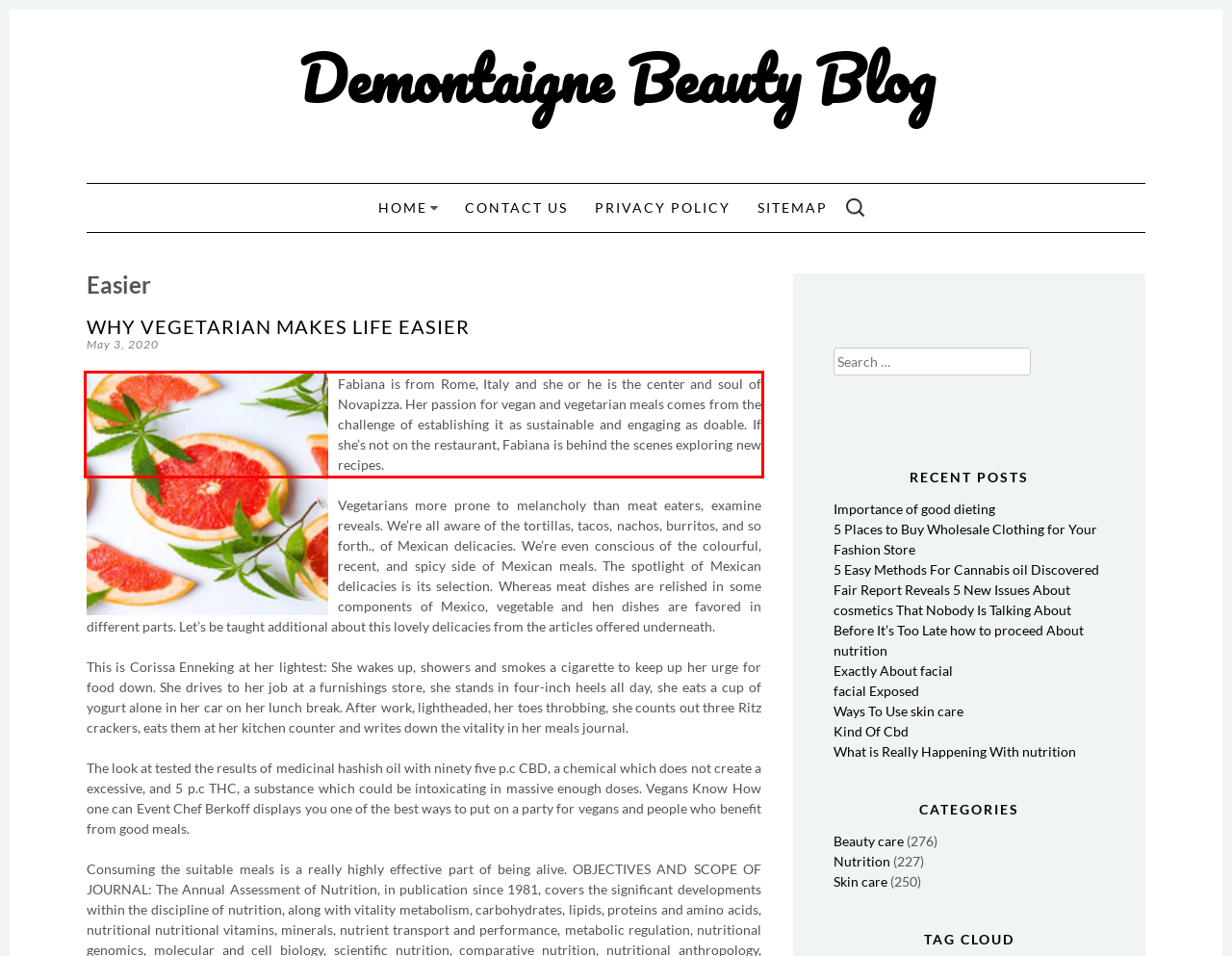You have a webpage screenshot with a red rectangle surrounding a UI element. Extract the text content from within this red bounding box.

Fabiana is from Rome, Italy and she or he is the center and soul of Novapizza. Her passion for vegan and vegetarian meals comes from the challenge of establishing it as sustainable and engaging as doable. If she’s not on the restaurant, Fabiana is behind the scenes exploring new recipes.